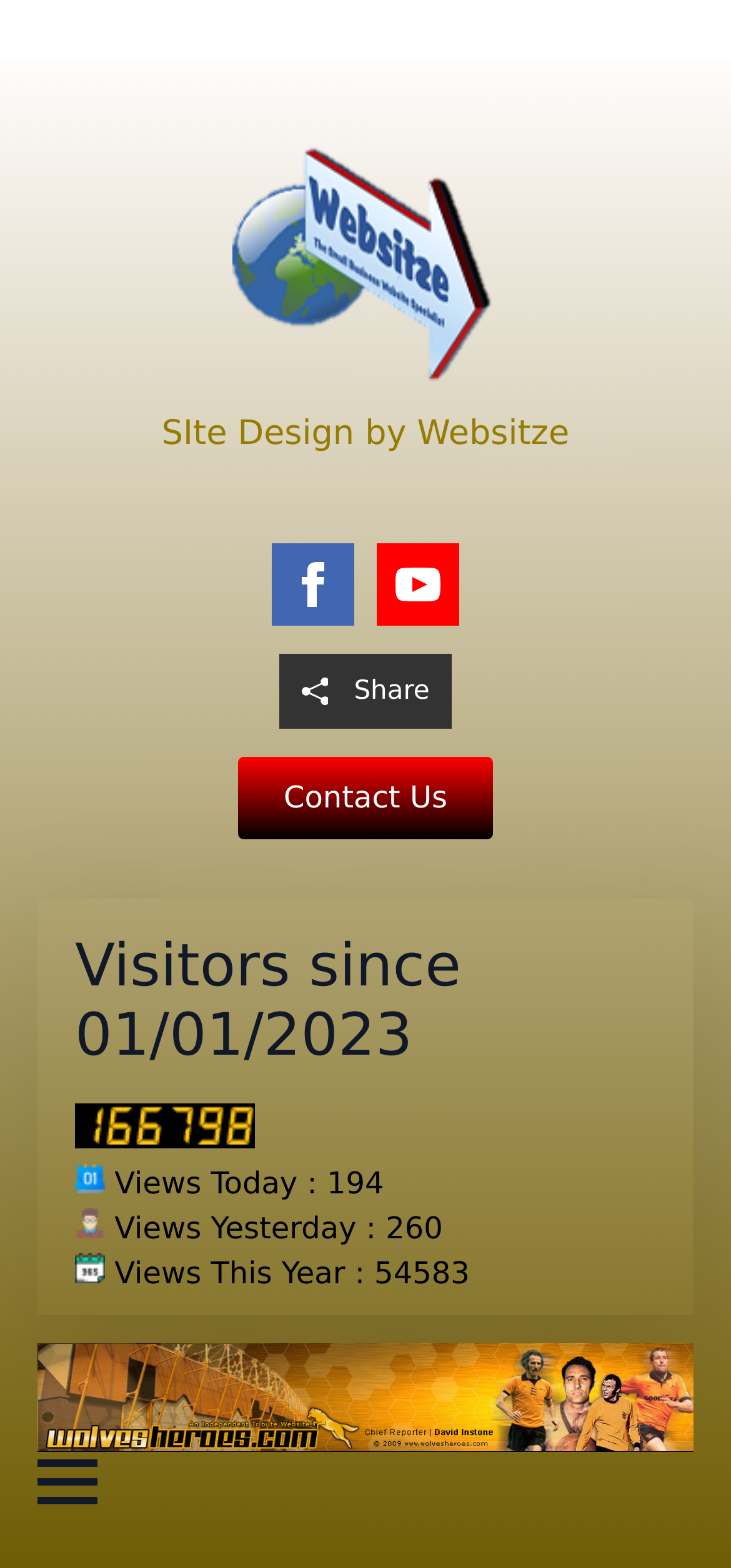Reply to the question with a brief word or phrase: What is the text above the 'Contact Us' link?

Site Design by Websitze